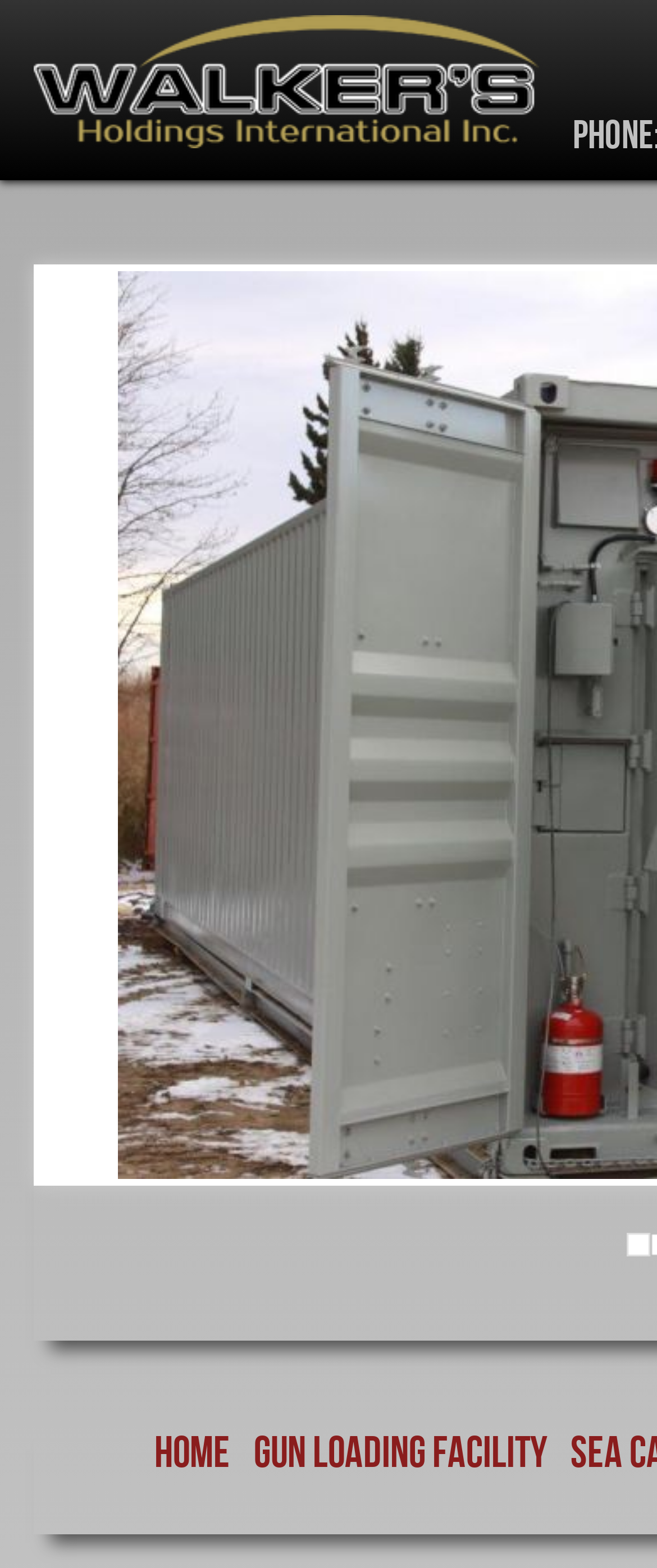Give a succinct answer to this question in a single word or phrase: 
How many menu items are there on the webpage?

2